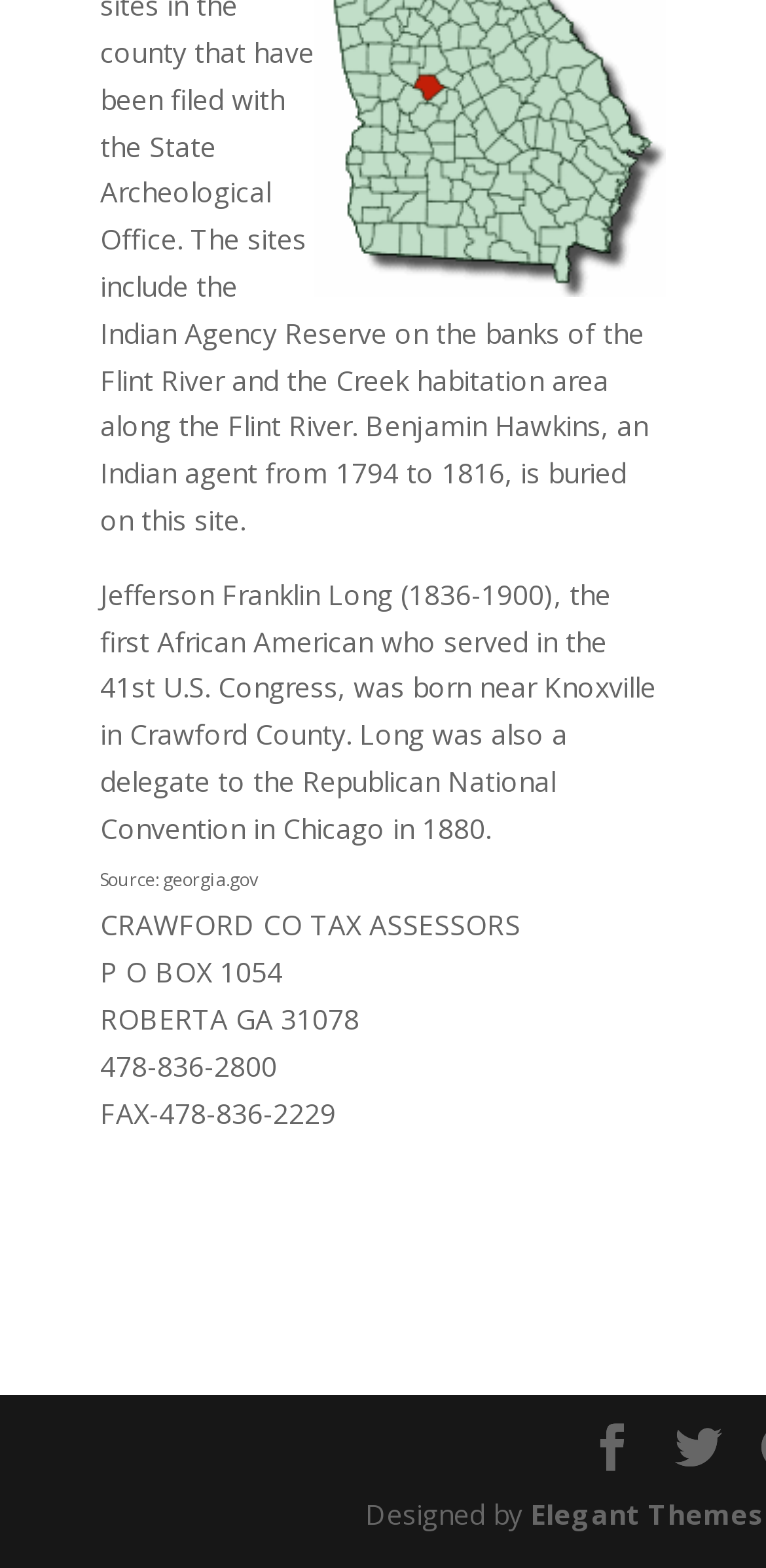What is the name of the first African American who served in the 41st U.S. Congress?
Using the information from the image, provide a comprehensive answer to the question.

The answer can be found in the StaticText element with bounding box coordinates [0.131, 0.367, 0.856, 0.54], which contains the text 'Jefferson Franklin Long (1836-1900), the first African American who served in the 41st U.S. Congress, was born near Knoxville in Crawford County.'